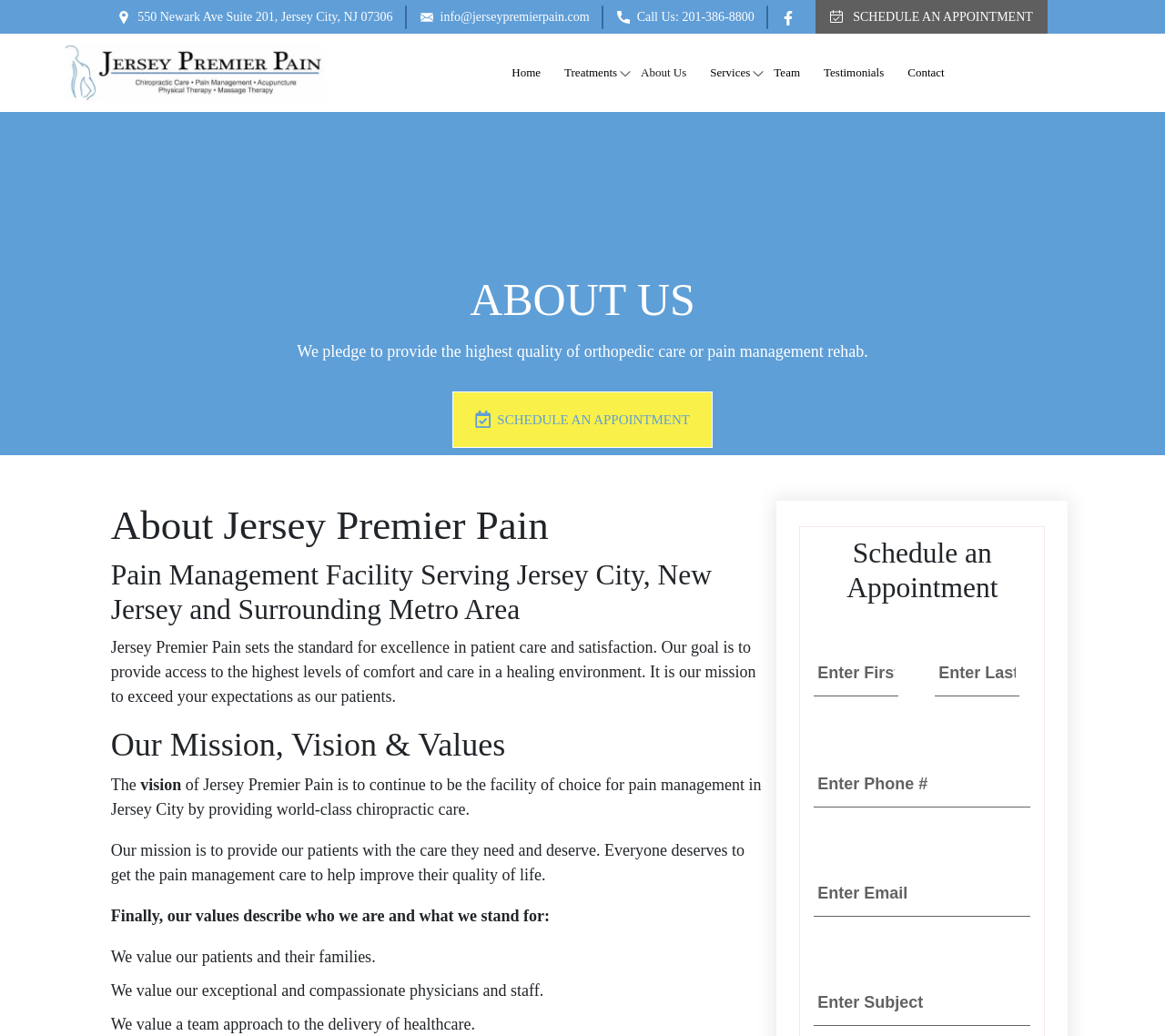Determine the bounding box coordinates of the region I should click to achieve the following instruction: "Enter your first name in the 'First' field". Ensure the bounding box coordinates are four float numbers between 0 and 1, i.e., [left, top, right, bottom].

[0.699, 0.628, 0.771, 0.672]